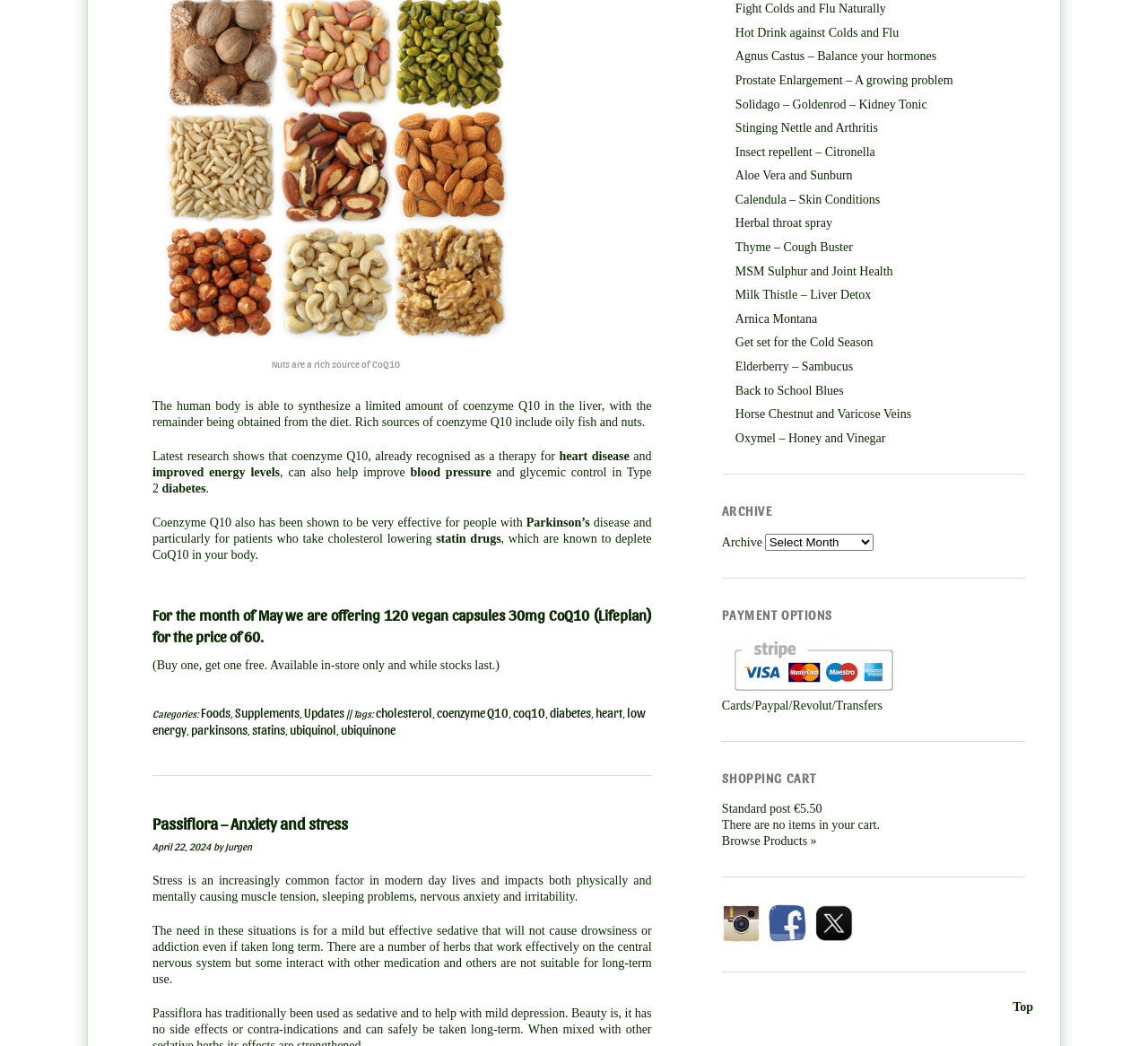Give the bounding box coordinates for the element described as: "ubiquinone".

[0.297, 0.69, 0.345, 0.705]